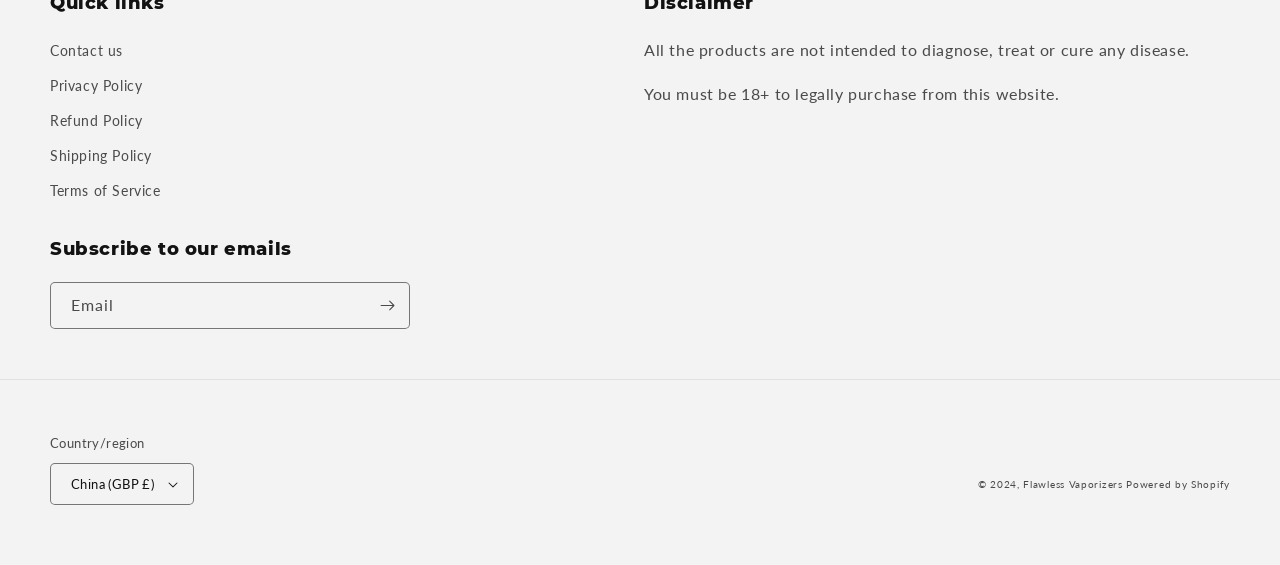What is the minimum age to purchase from this website?
Answer with a single word or phrase, using the screenshot for reference.

18